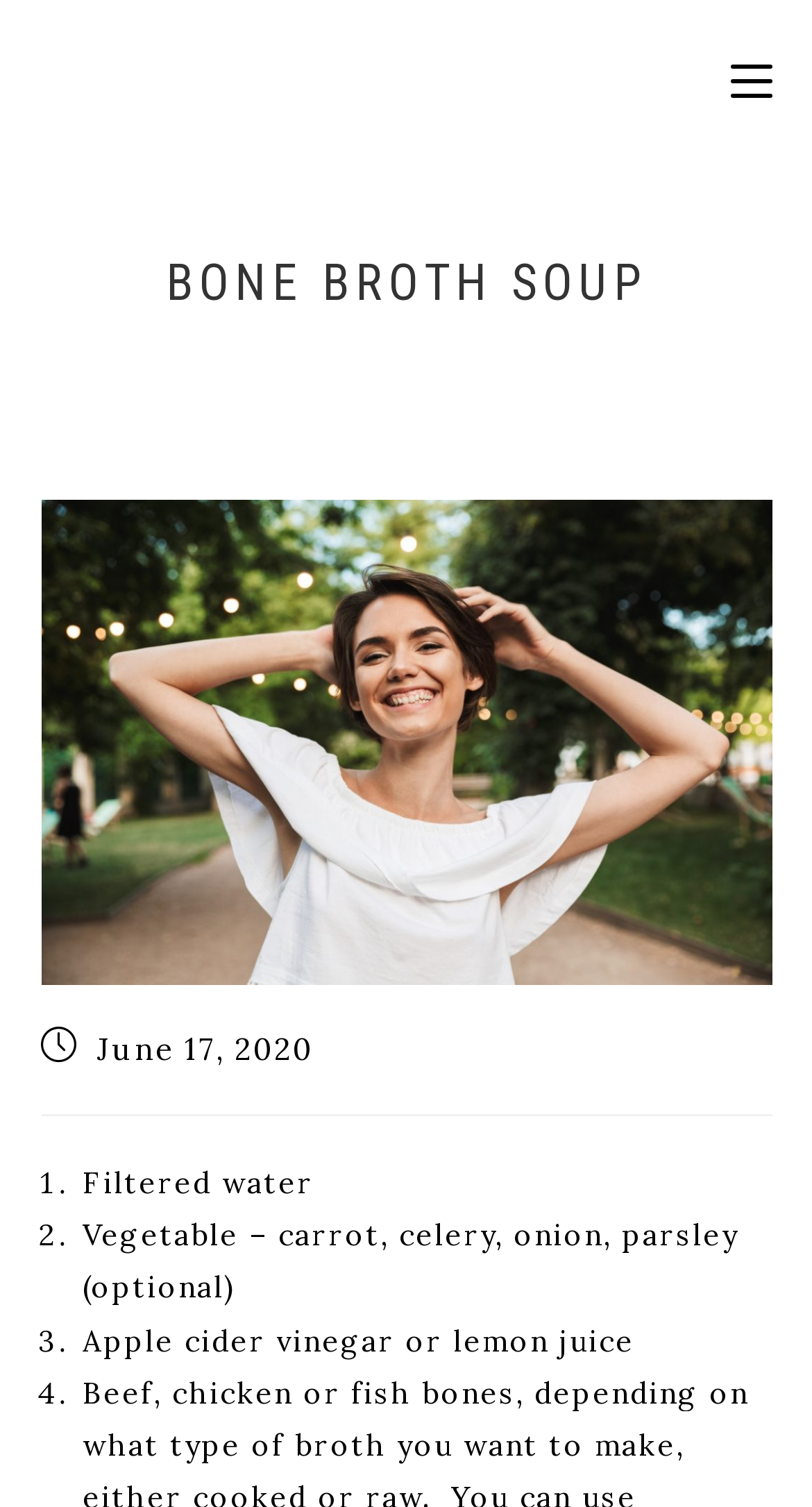What is the third ingredient in the recipe?
Please respond to the question with as much detail as possible.

I found the third ingredient by looking at the list markers and their corresponding static text elements. The third list marker is '3.' and the adjacent static text element says 'Apple cider vinegar or lemon juice'.